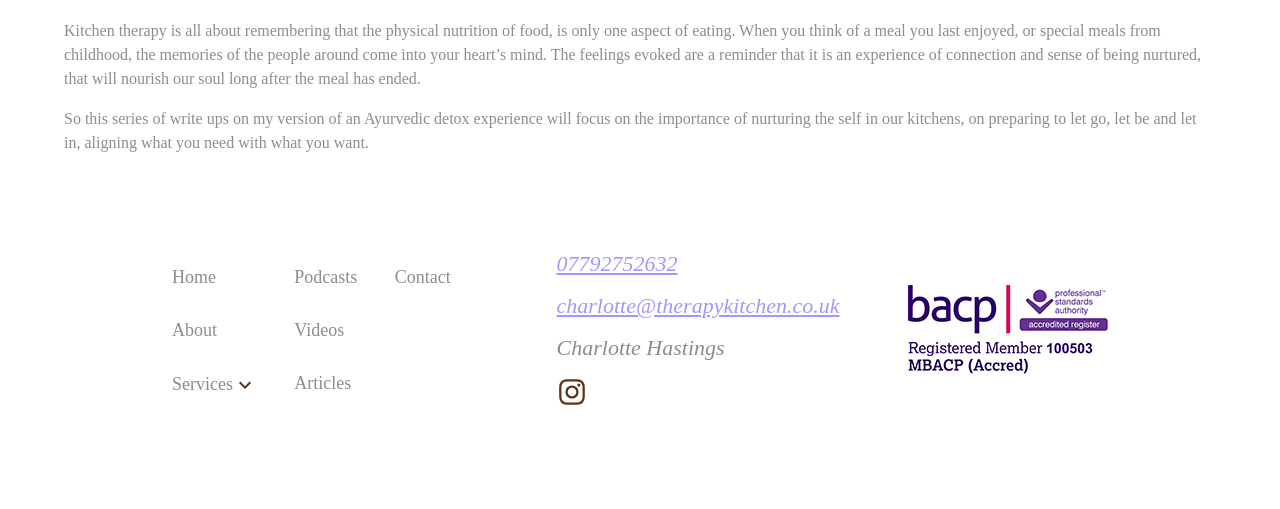Locate the bounding box coordinates of the element's region that should be clicked to carry out the following instruction: "view services". The coordinates need to be four float numbers between 0 and 1, i.e., [left, top, right, bottom].

[0.134, 0.735, 0.182, 0.777]